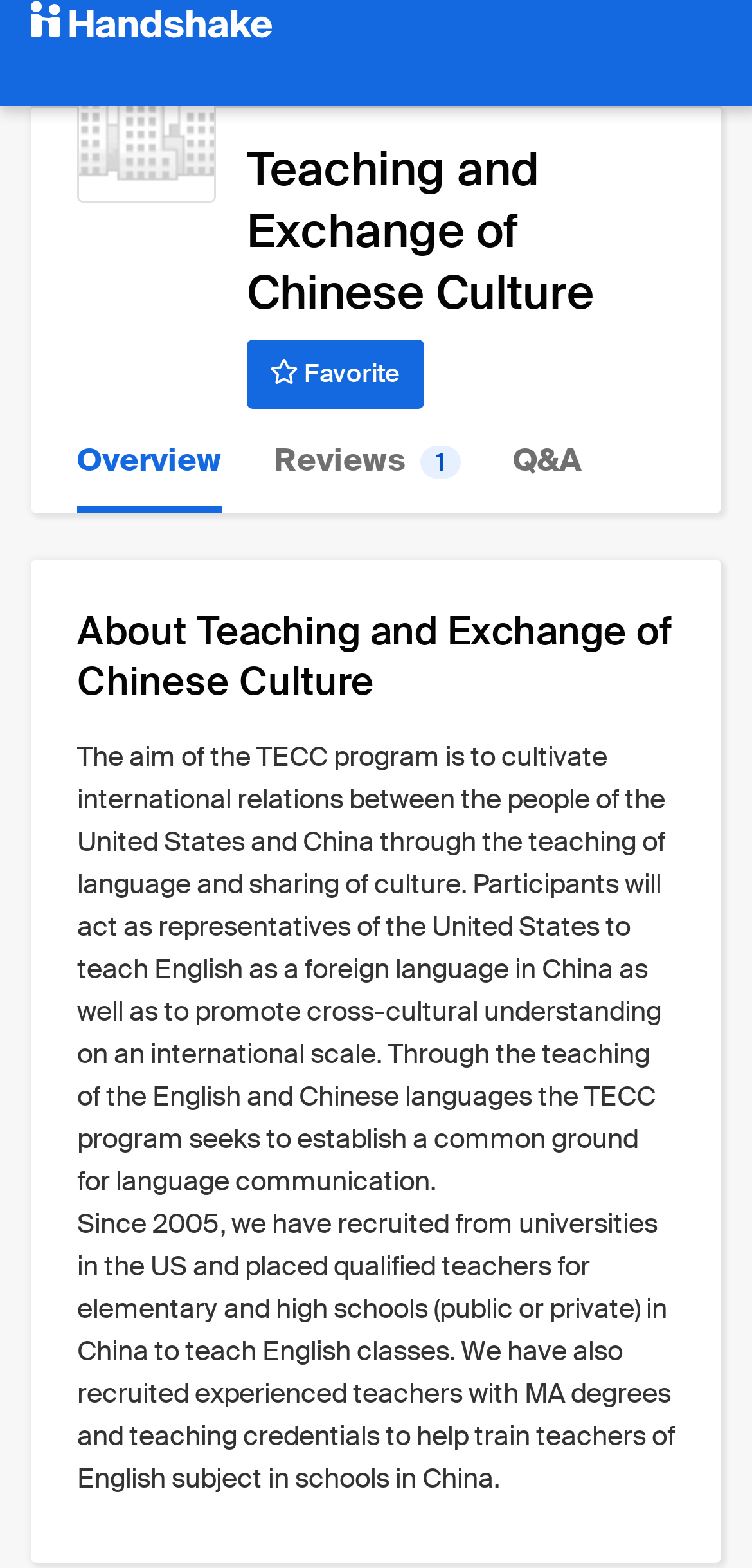Explain the webpage in detail.

The webpage is about Teaching and Exchange of Chinese Culture, a program that aims to cultivate international relations between the US and China through language teaching and cultural sharing. At the top left, there is a link to "Handshake" accompanied by an image with the same name. Next to it, there is a link to "Teaching and Exchange of Chinese Culture" which is also the title of the webpage. 

Below the title, there is a heading that repeats the title, followed by a "Favorite" button. Underneath, there are three links: "Overview", "Reviews 1", and "Q&A", which are aligned horizontally and take up about half of the page's width.

Further down, there is a heading "About Teaching and Exchange of Chinese Culture" which is followed by two blocks of text. The first block describes the program's aim to promote cross-cultural understanding through language teaching. The second block provides more information about the program's history and activities, such as recruiting teachers from US universities to teach English in Chinese schools.